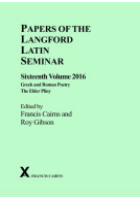Please reply with a single word or brief phrase to the question: 
Where is the publisher's logo located on the book cover?

Bottom left corner